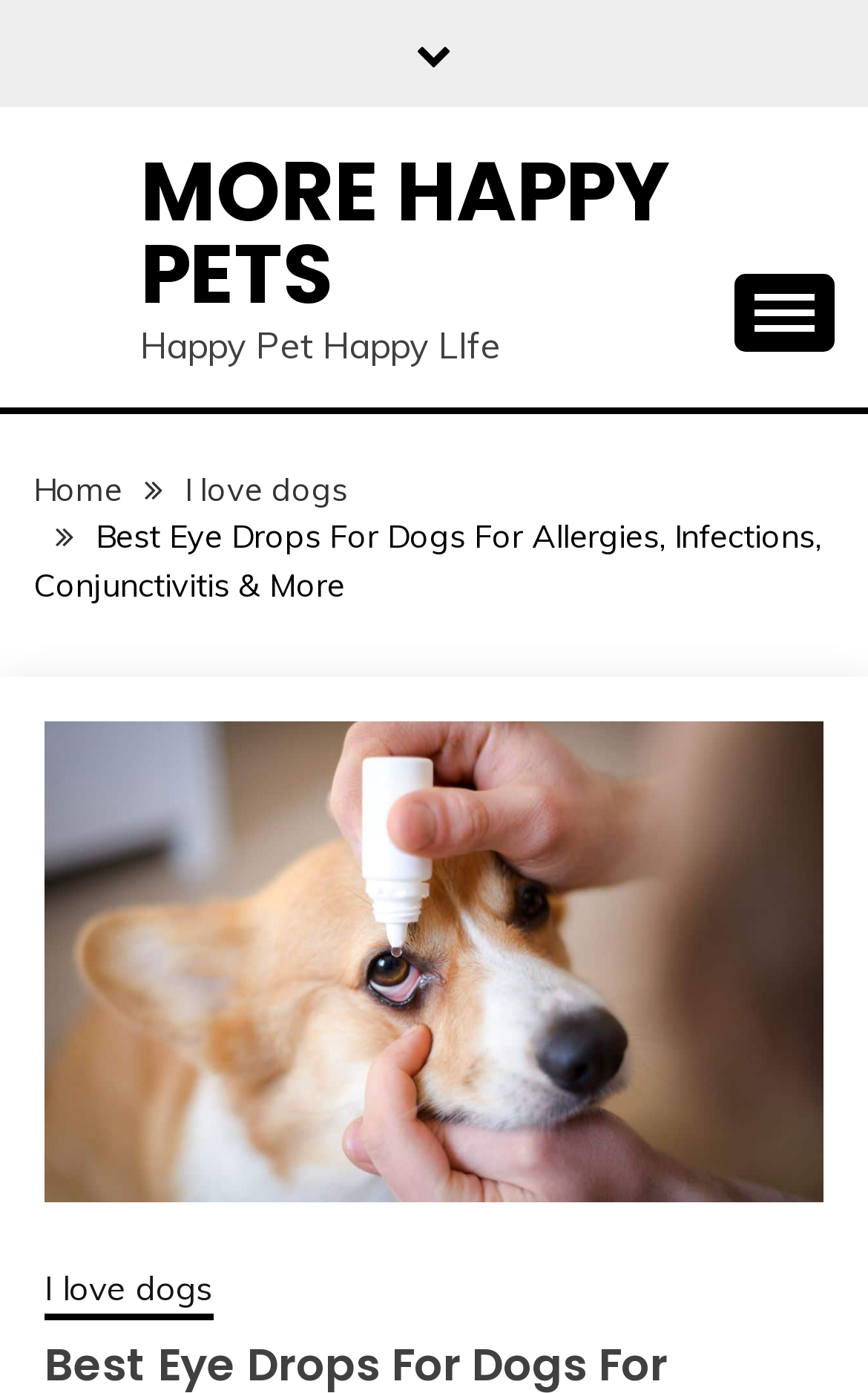How many navigation links are in the breadcrumbs?
Respond to the question with a single word or phrase according to the image.

3